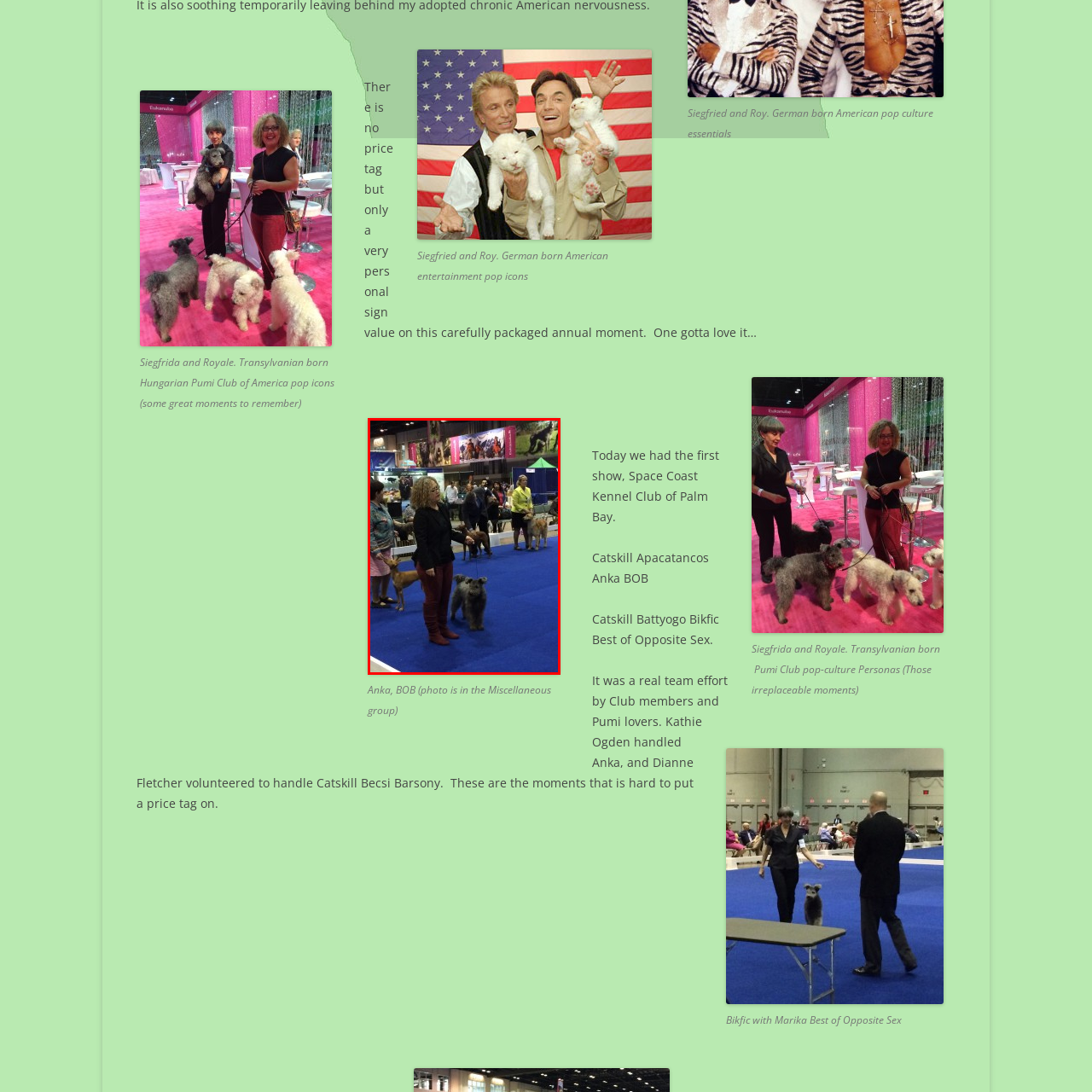What color is the carpet in the background?
Inspect the image enclosed within the red bounding box and provide a detailed answer to the question, using insights from the image.

The caption describes the background as having various breeds positioned on a vivid blue carpet, which creates a striking contrast against the colorful banners and tents that decorate the venue.